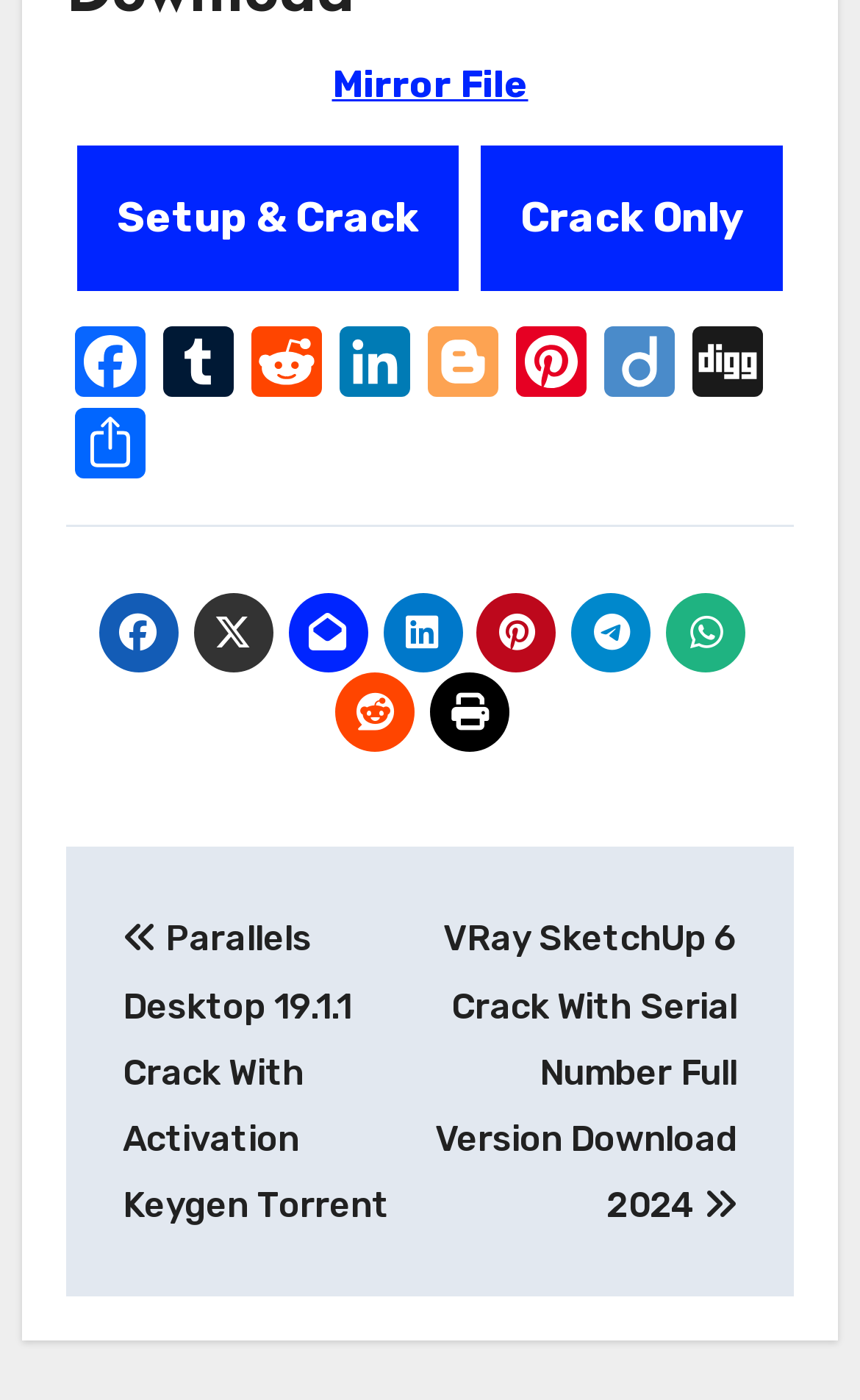Please locate the bounding box coordinates of the region I need to click to follow this instruction: "Share on Facebook".

[0.076, 0.234, 0.179, 0.292]